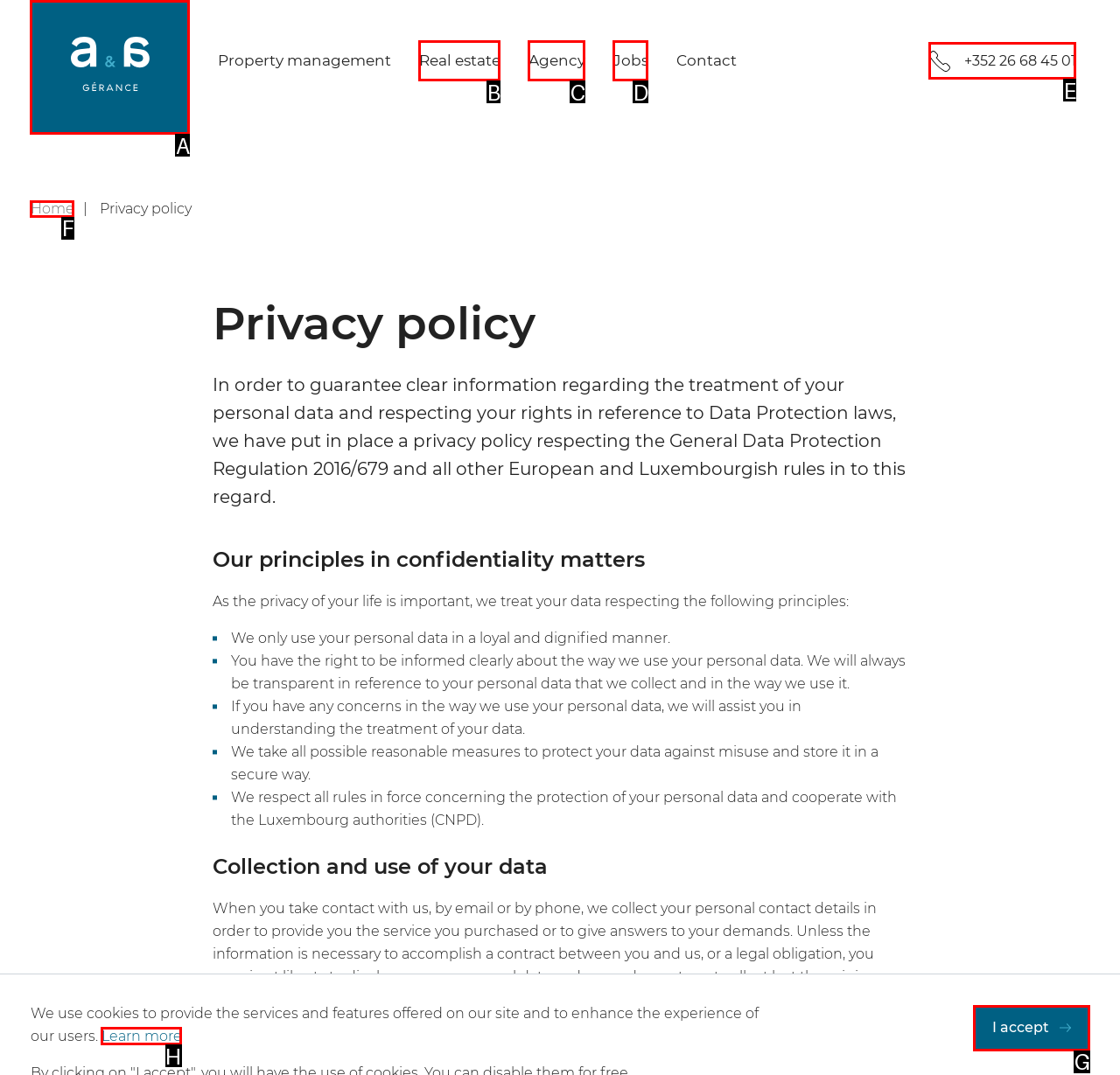What option should you select to complete this task: View newsroom? Indicate your answer by providing the letter only.

None